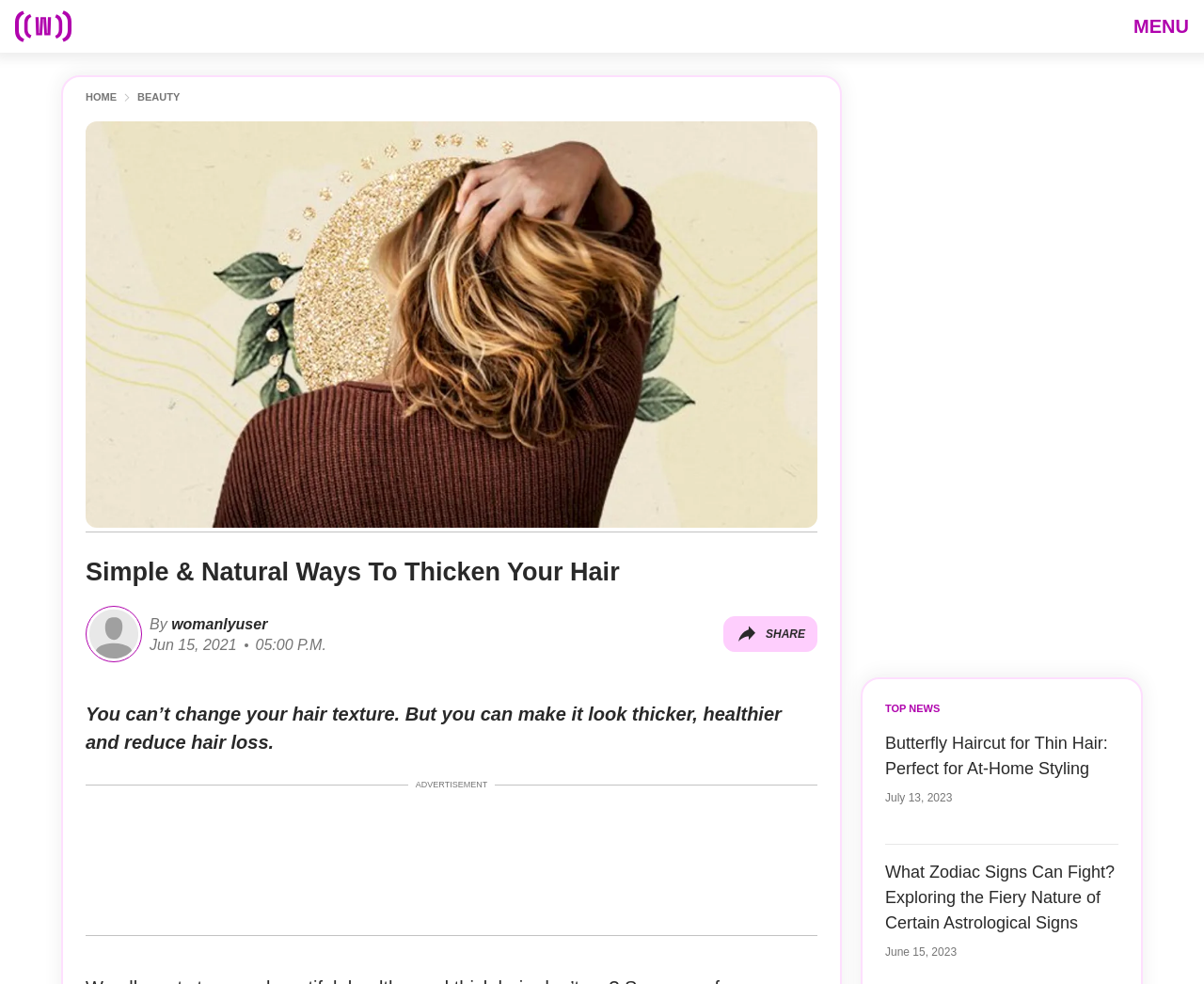Determine the bounding box of the UI component based on this description: "parent_node: By womanlyuser". The bounding box coordinates should be four float values between 0 and 1, i.e., [left, top, right, bottom].

[0.071, 0.616, 0.118, 0.673]